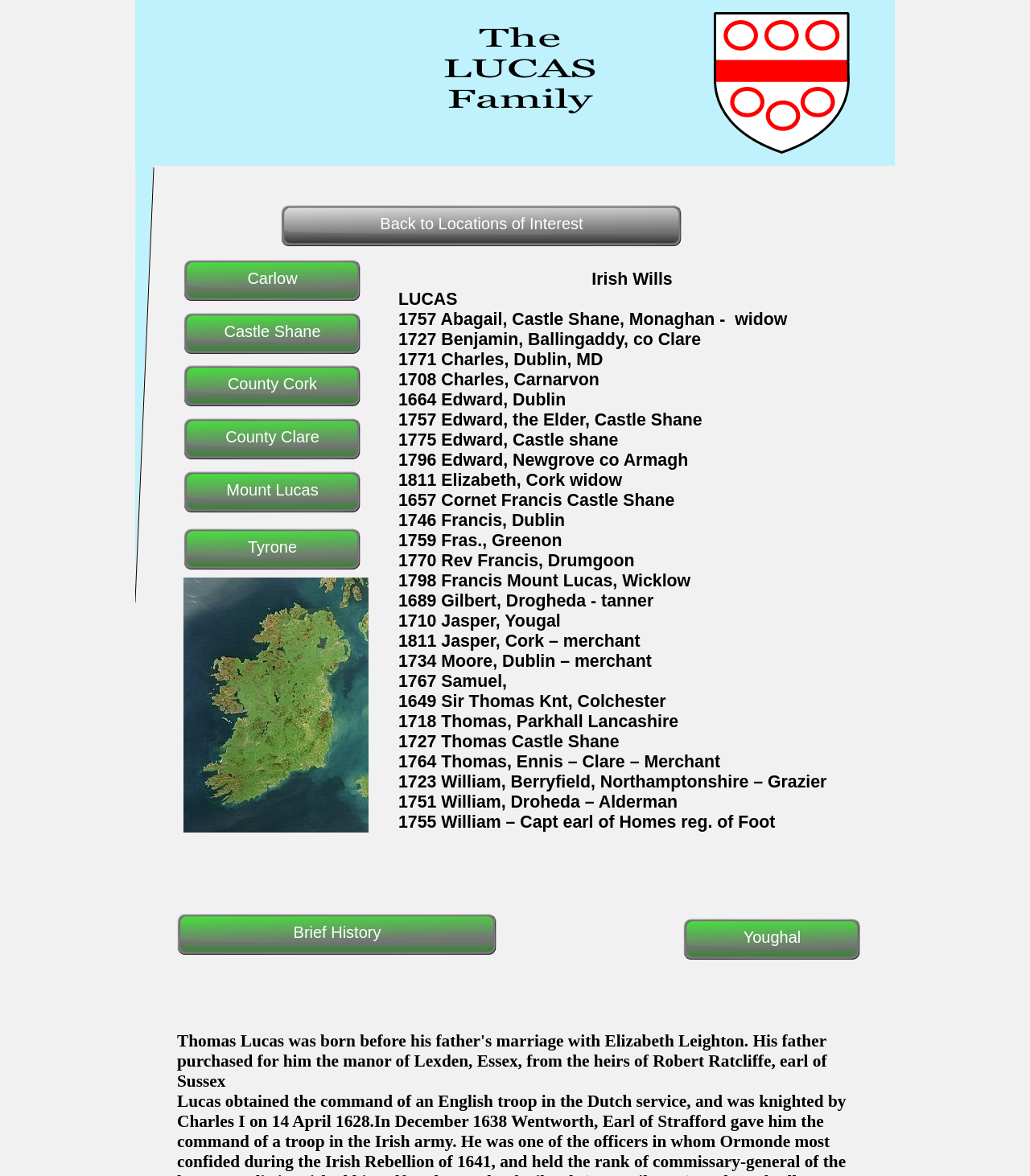What is the occupation of Jasper in 1811?
Could you please answer the question thoroughly and with as much detail as possible?

As indicated by the StaticText '1811 Jasper, Cork – merchant' at coordinates [0.387, 0.537, 0.622, 0.553], Jasper's occupation in 1811 is a merchant.